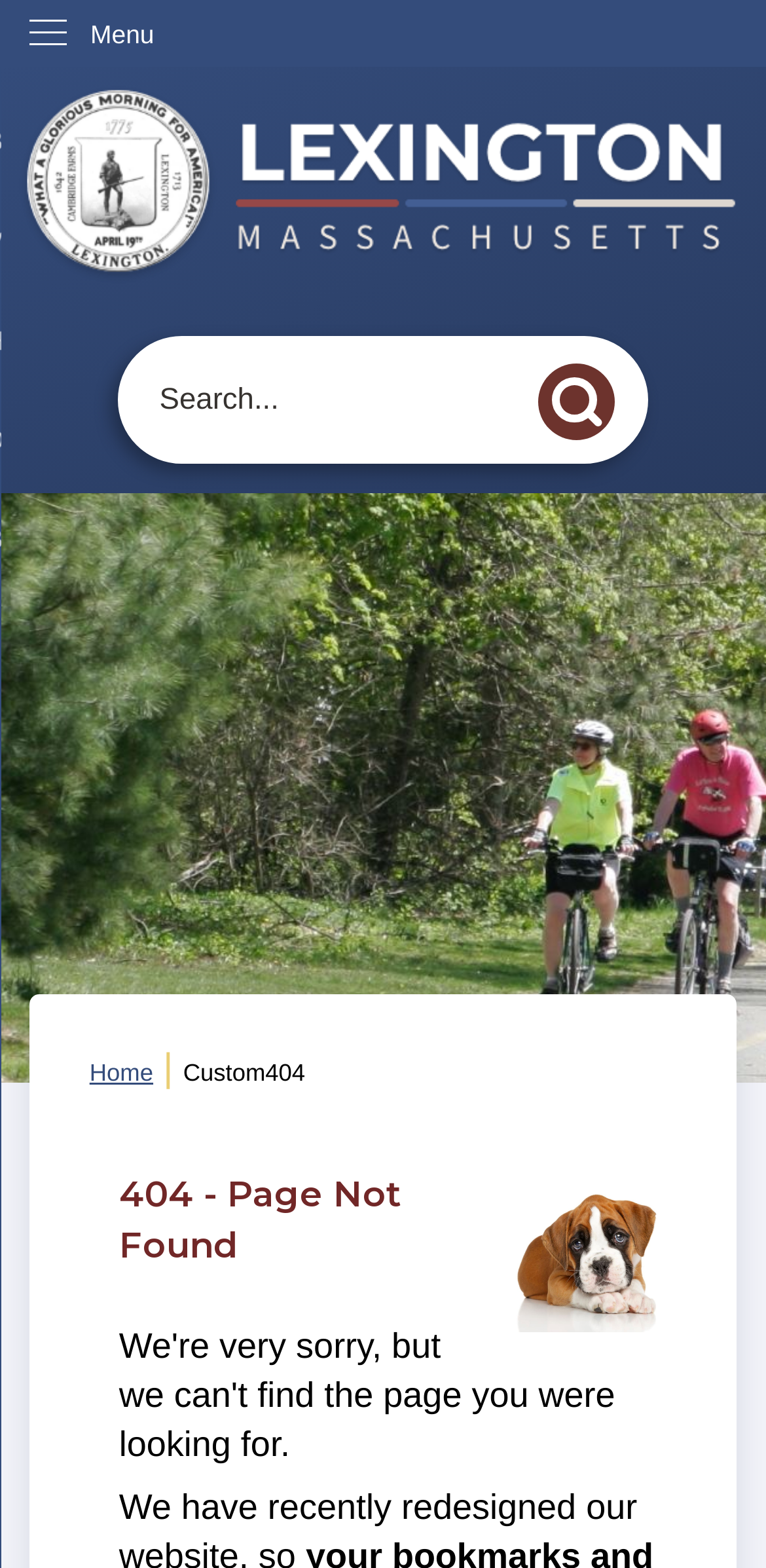Give a full account of the webpage's elements and their arrangement.

The webpage appears to be a custom 404 error page for the Lexington, MA CivicEngage website. At the top left corner, there is a "Skip to Main Content" link. Next to it, a vertical menu is located, with a "Menu" label. 

Below the menu, a prominent "Homepage" link is displayed, accompanied by a corresponding image that spans almost the entire width of the page. 

On the right side of the page, a search region is situated, containing a search textbox and a "Search" button with a search icon. Above the search button, a brief status message is displayed.

Further down the page, a "Home" link and a "Custom404" label are positioned side by side. Below these elements, a prominent heading "Sad puppy 404 - Page Not Found" is displayed, accompanied by an image of a sad puppy.